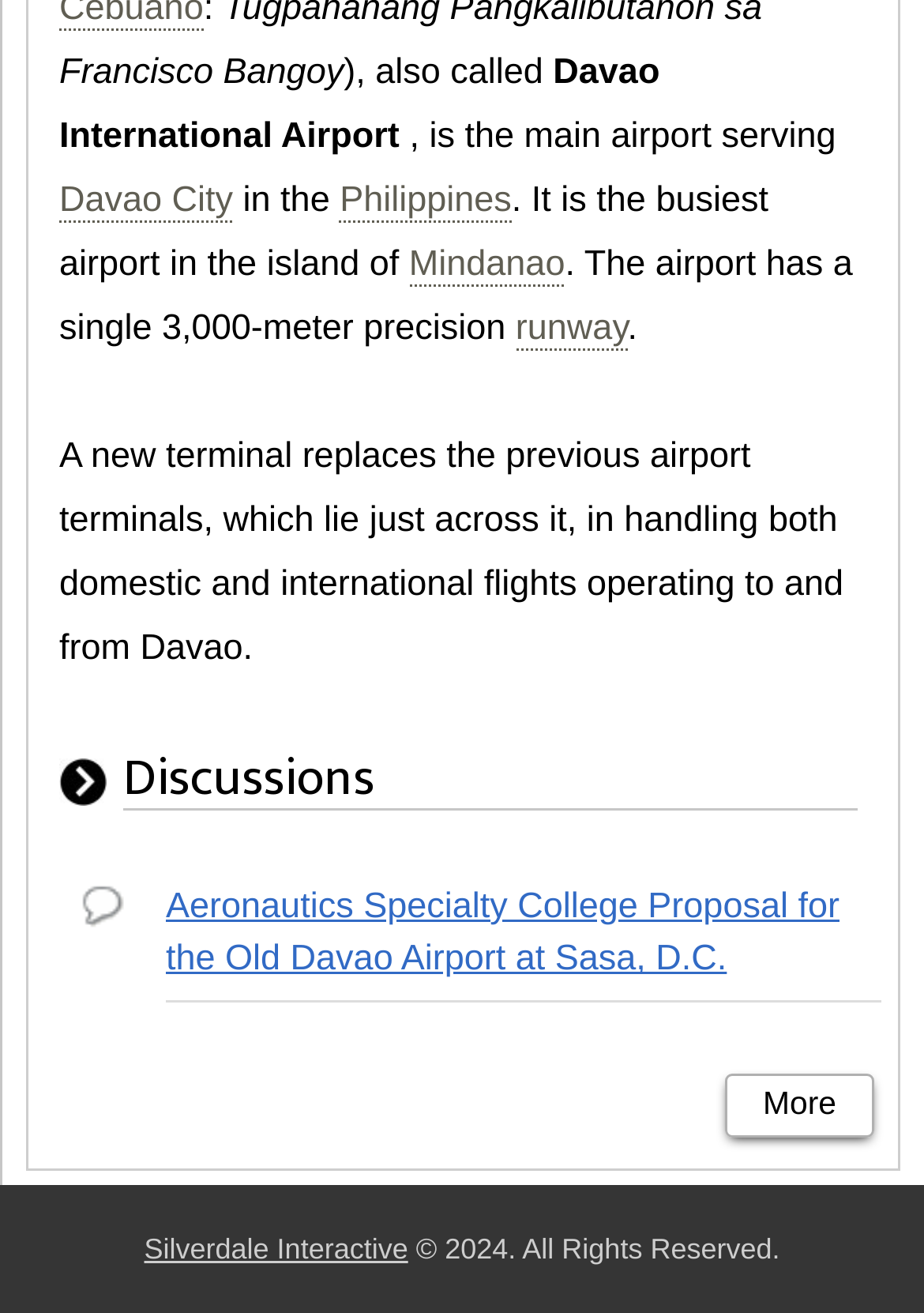What is the island where the airport is located?
From the image, provide a succinct answer in one word or a short phrase.

Mindanao